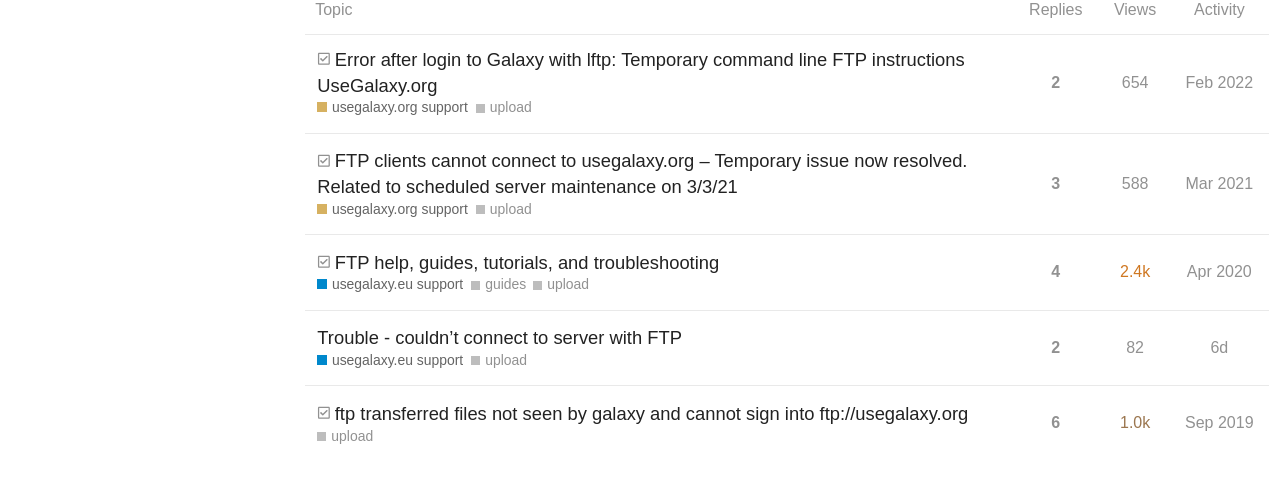What is the topic of the first discussion?
Please ensure your answer to the question is detailed and covers all necessary aspects.

I determined the answer by looking at the first row of the webpage, which contains a heading element with the text 'Error after login to Galaxy with lftp: Temporary command line FTP instructions UseGalaxy.org'. This suggests that the topic of the first discussion is related to an error encountered while logging into Galaxy with lftp.